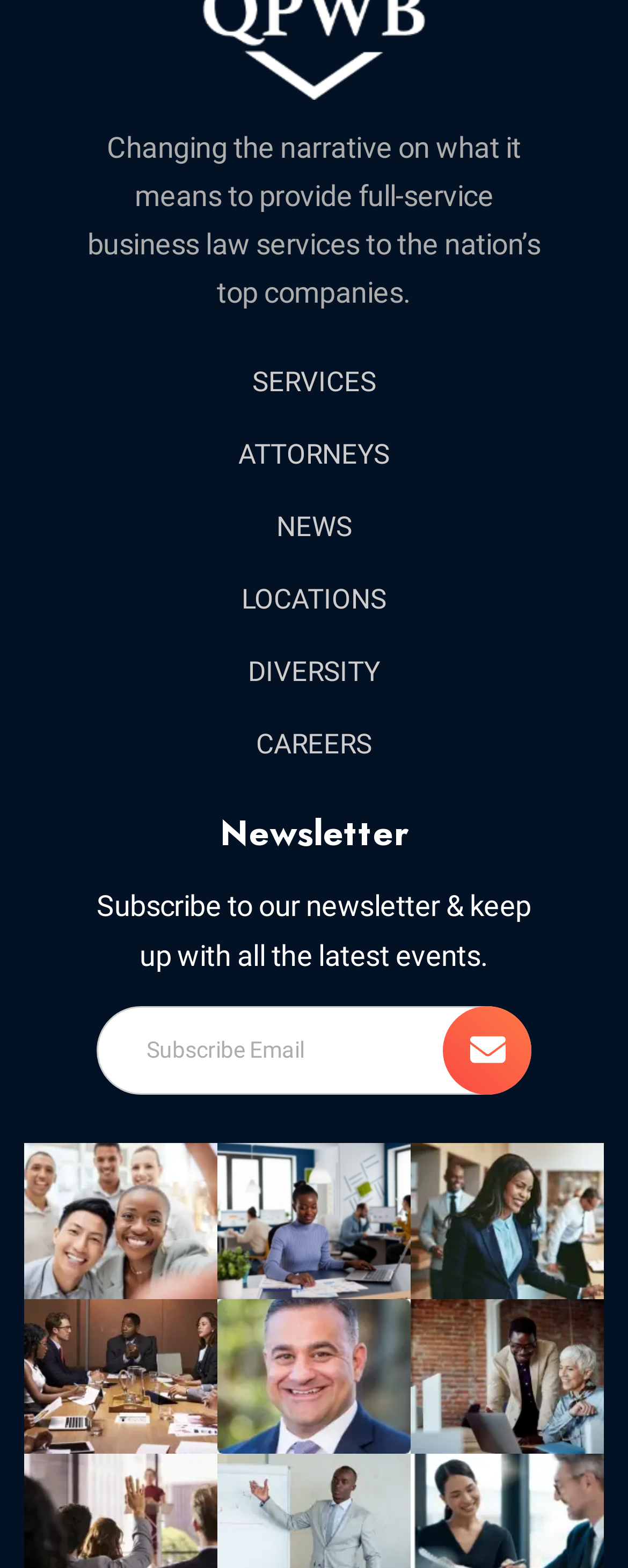Specify the bounding box coordinates of the element's area that should be clicked to execute the given instruction: "Enter email address". The coordinates should be four float numbers between 0 and 1, i.e., [left, top, right, bottom].

[0.154, 0.641, 0.846, 0.698]